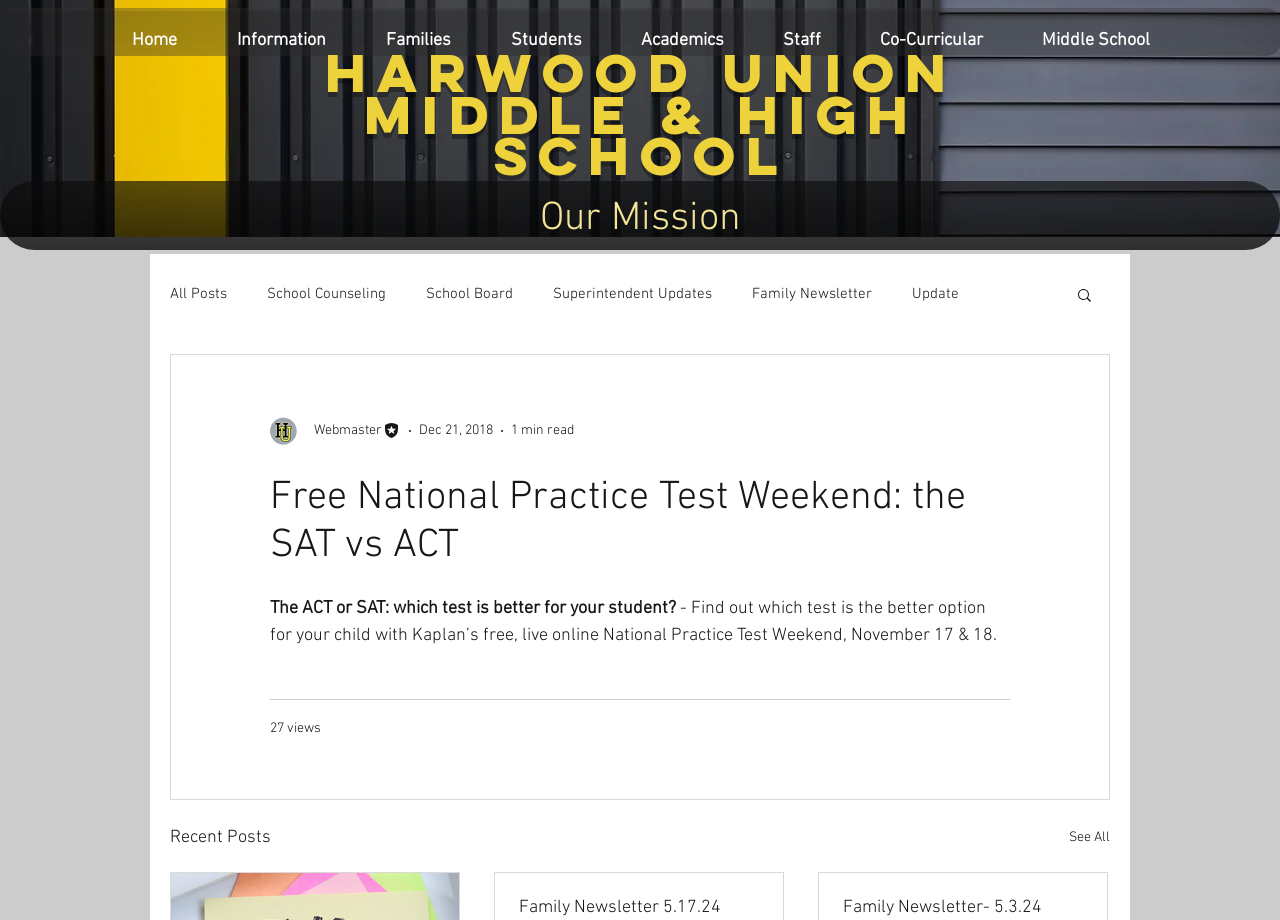Please find the bounding box for the following UI element description. Provide the coordinates in (top-left x, top-left y, bottom-right x, bottom-right y) format, with values between 0 and 1: Superintendent Updates

[0.432, 0.31, 0.556, 0.329]